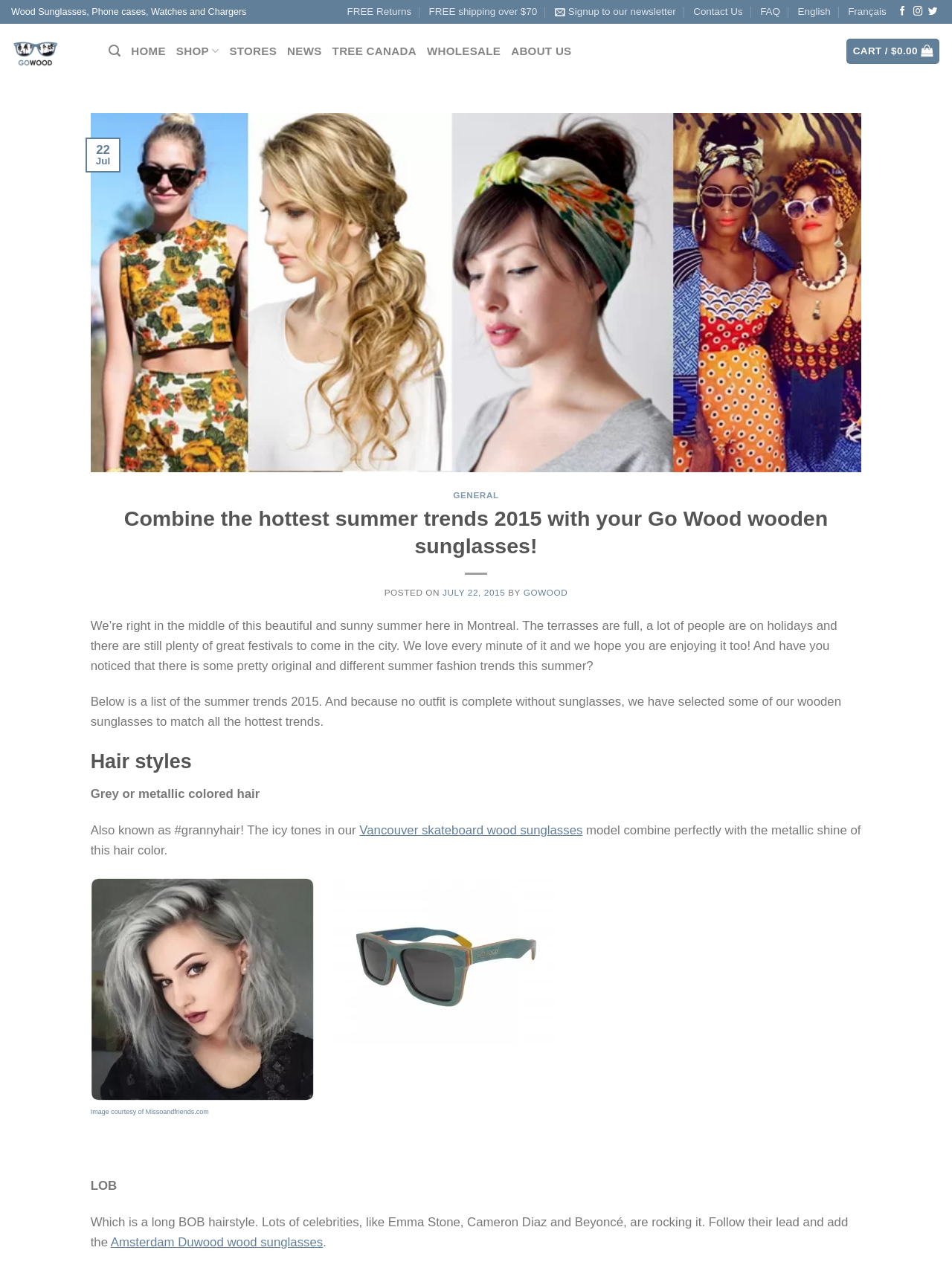Show the bounding box coordinates of the element that should be clicked to complete the task: "View CART".

[0.889, 0.03, 0.987, 0.05]